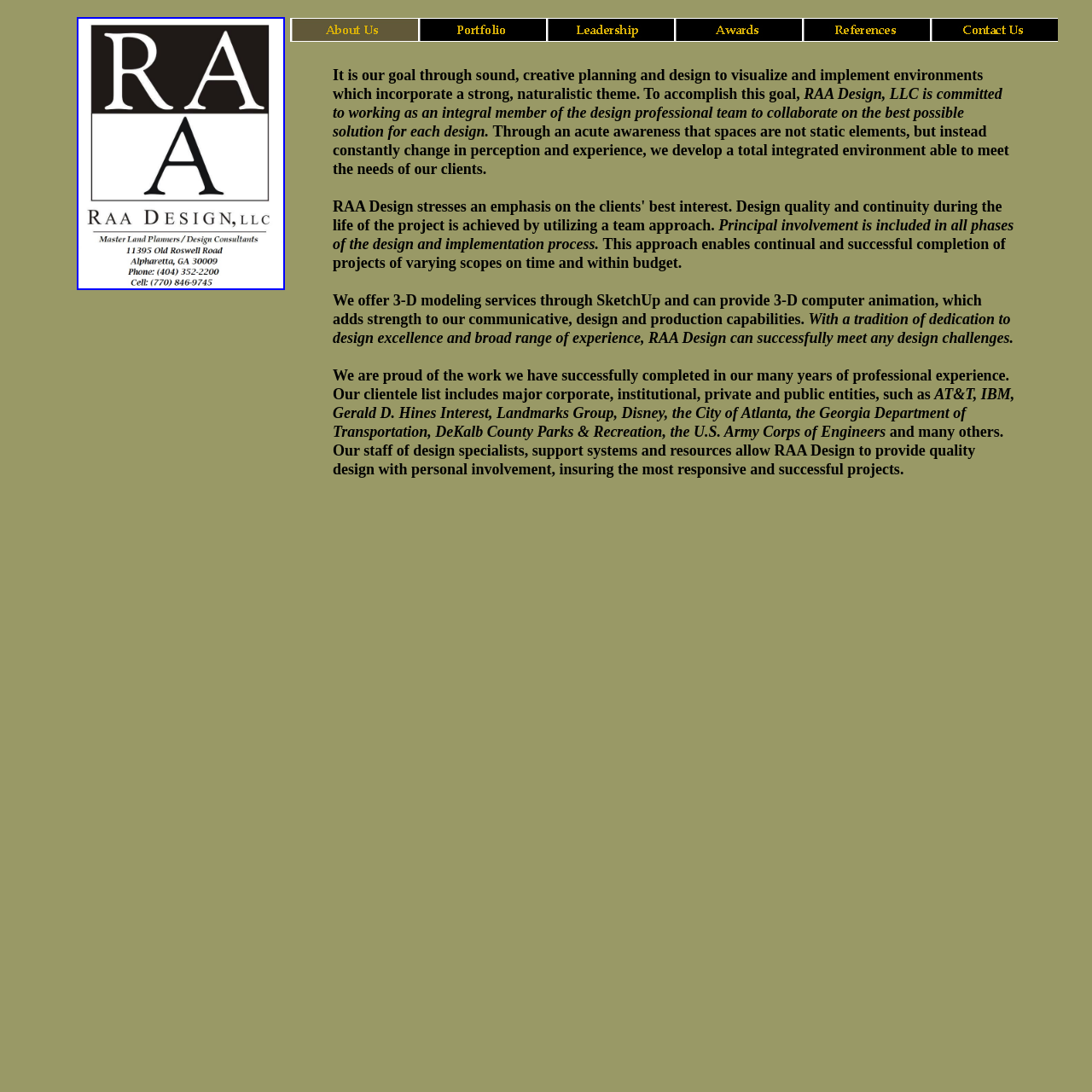Locate the bounding box of the UI element described in the following text: "name="i3"".

[0.383, 0.027, 0.5, 0.041]